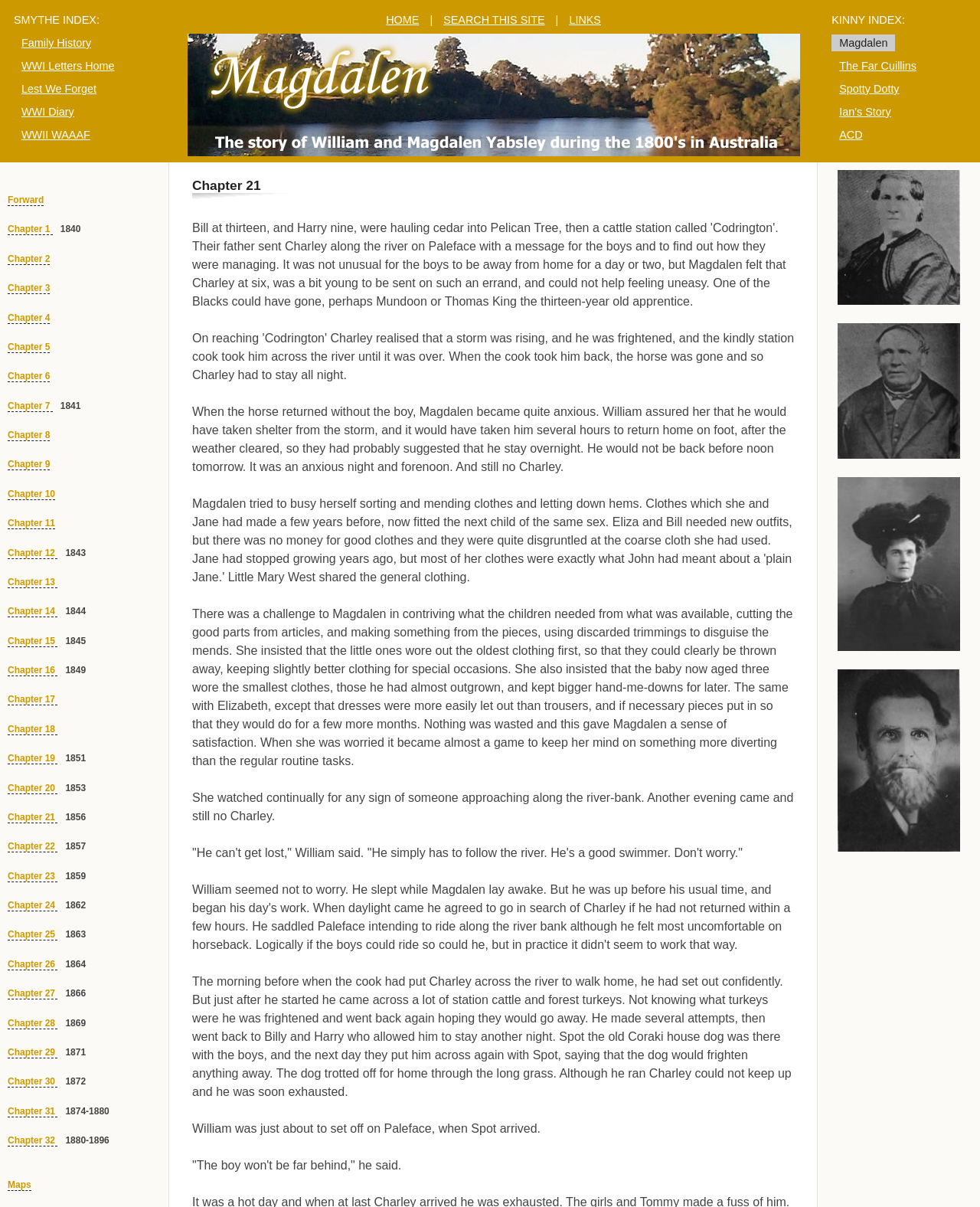Please find the bounding box coordinates of the element's region to be clicked to carry out this instruction: "Read Chapter 1".

[0.008, 0.186, 0.054, 0.195]